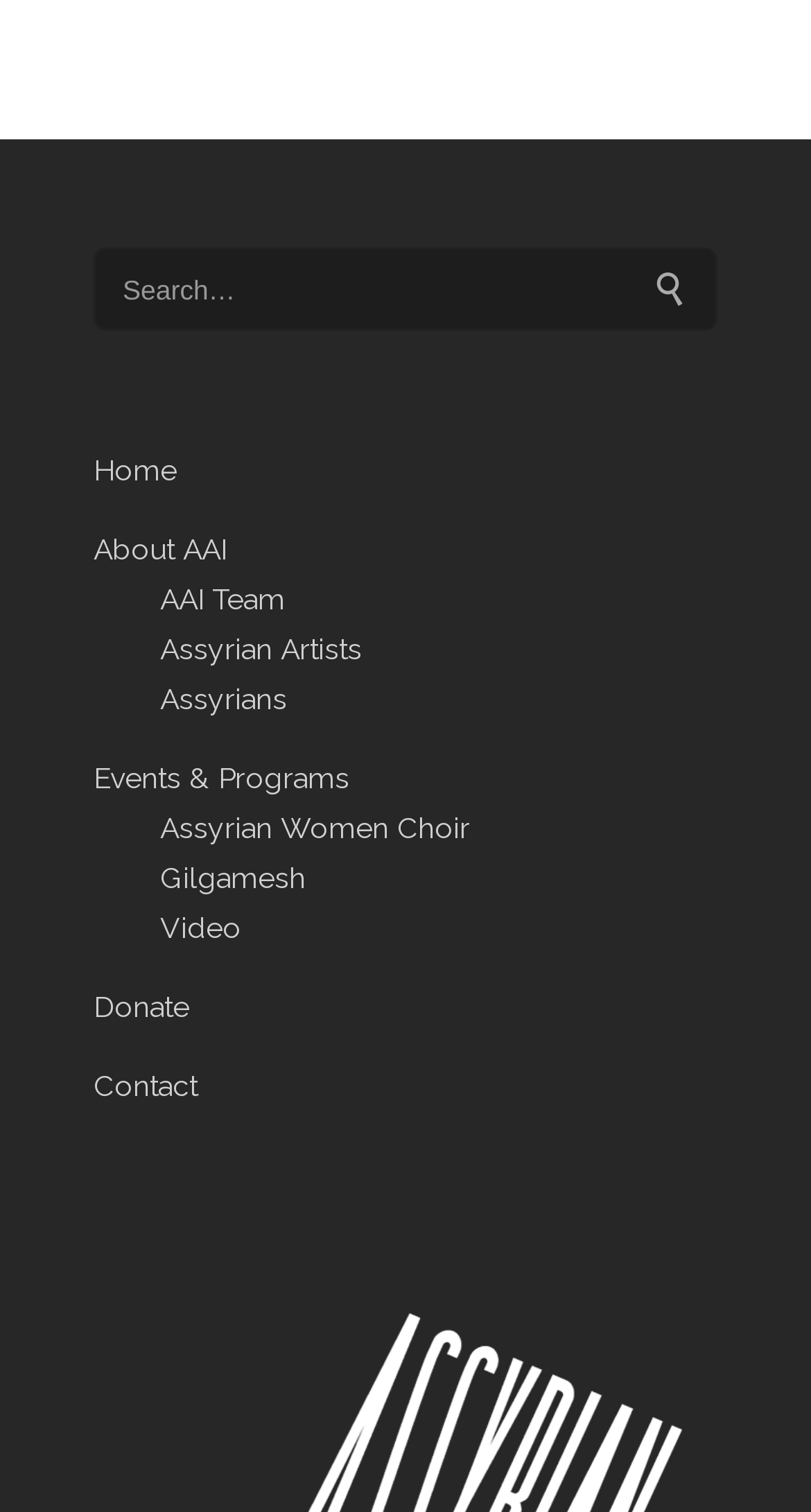Using the given element description, provide the bounding box coordinates (top-left x, top-left y, bottom-right x, bottom-right y) for the corresponding UI element in the screenshot: Assyrian Women Choir

[0.197, 0.537, 0.579, 0.559]